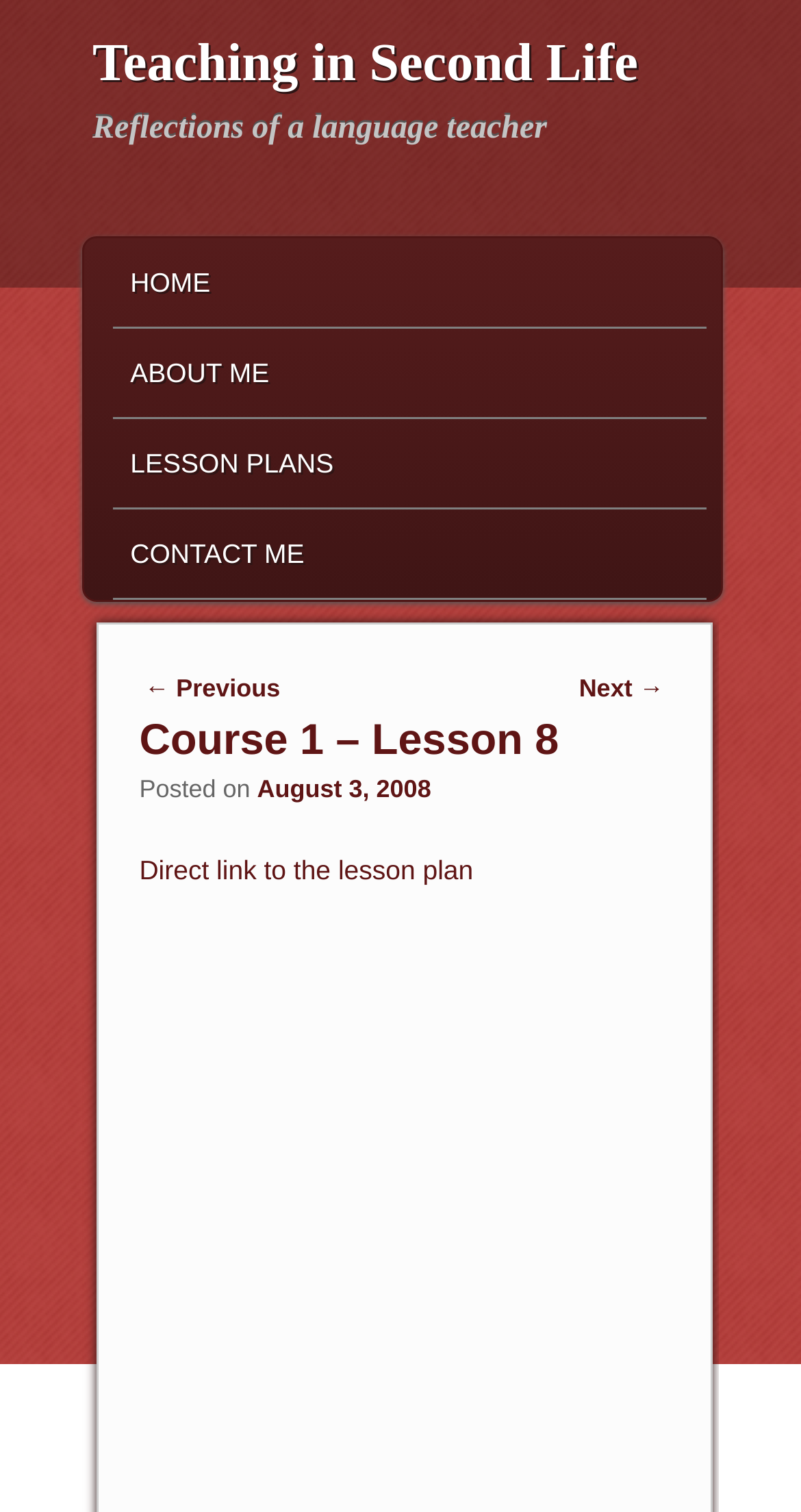Could you find the bounding box coordinates of the clickable area to complete this instruction: "view previous lesson"?

[0.181, 0.446, 0.35, 0.465]